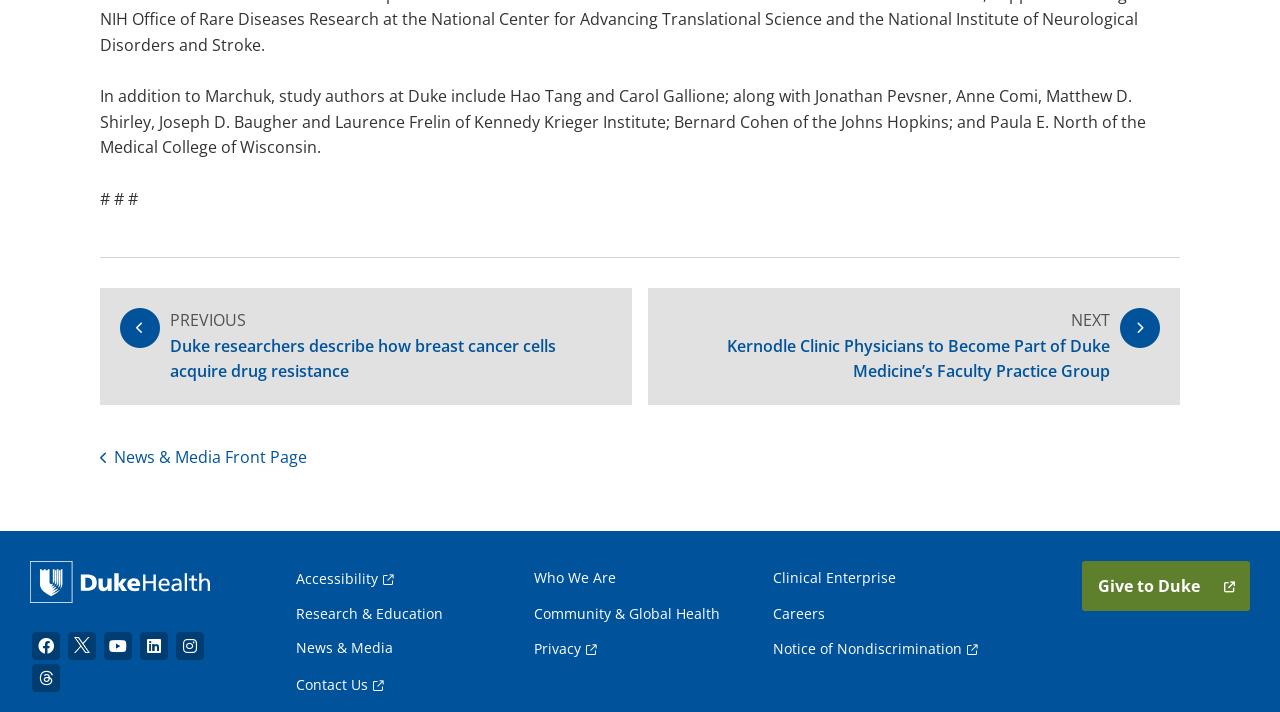Please predict the bounding box coordinates of the element's region where a click is necessary to complete the following instruction: "Click on 'Who We Are' in the footer". The coordinates should be represented by four float numbers between 0 and 1, i.e., [left, top, right, bottom].

[0.417, 0.796, 0.482, 0.827]